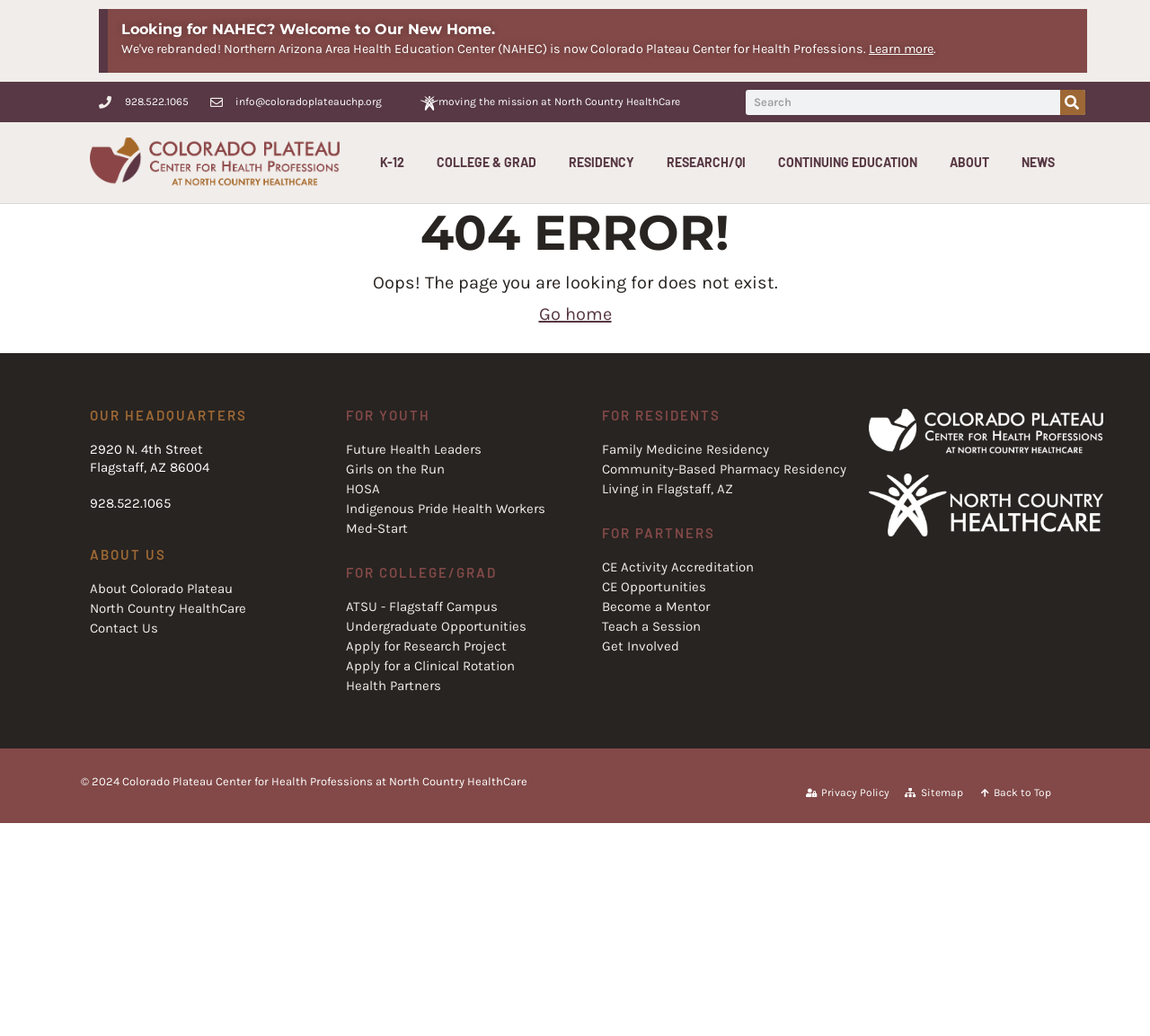Using the information in the image, could you please answer the following question in detail:
Is the page not found?

The webpage's meta description is 'Page not found - Colorado Plateau Center for Health Professions at North Country HealthCare', and the StaticText '404 ERROR!' is present on the page, indicating that the page is not found.